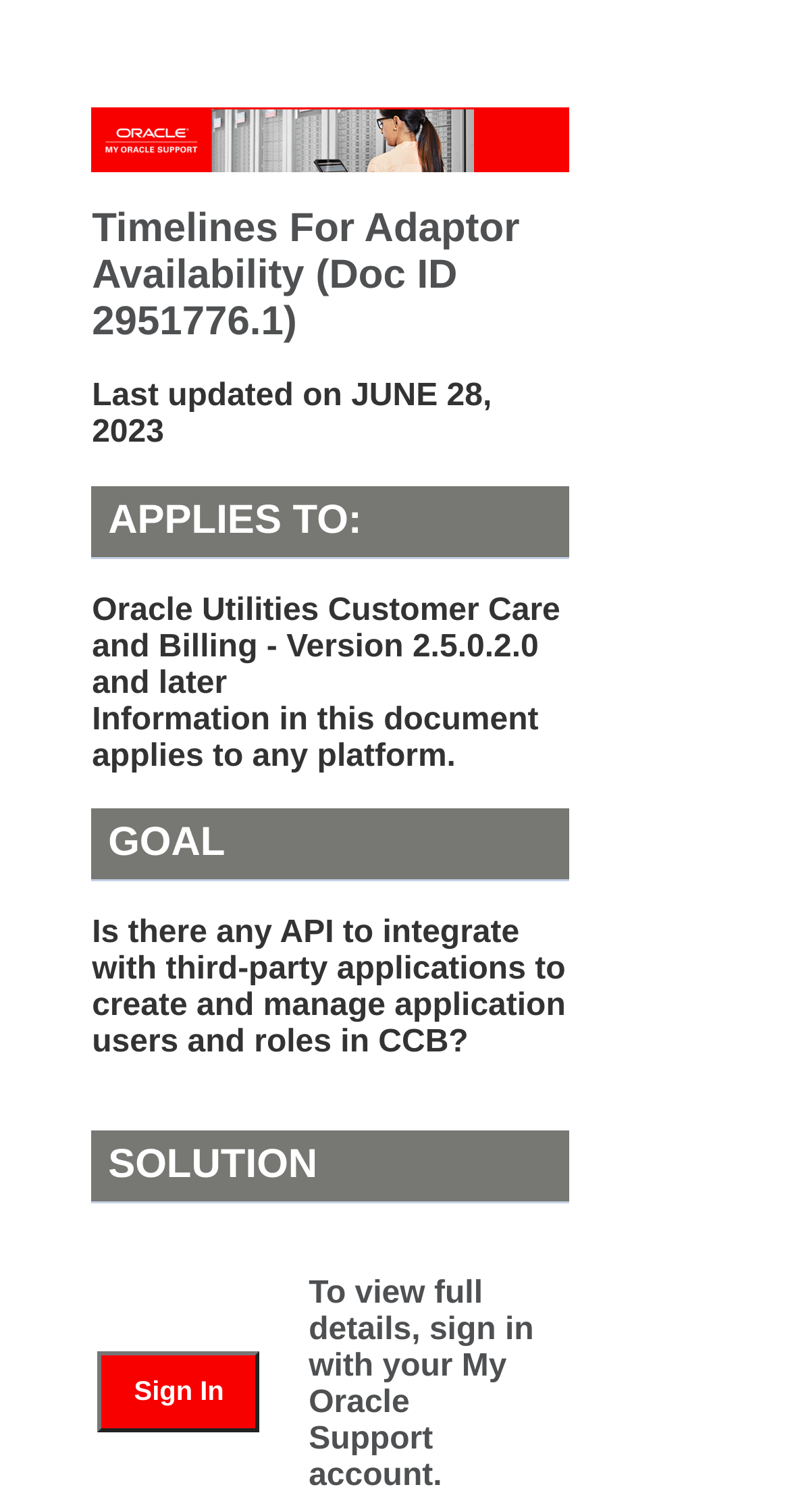Use the details in the image to answer the question thoroughly: 
What is the goal of this document?

I found the goal of this document by looking at the heading 'GOAL' and the static text below it, which describes the goal as 'Is there any API to integrate with third-party applications to create and manage application users and roles in CCB?'.